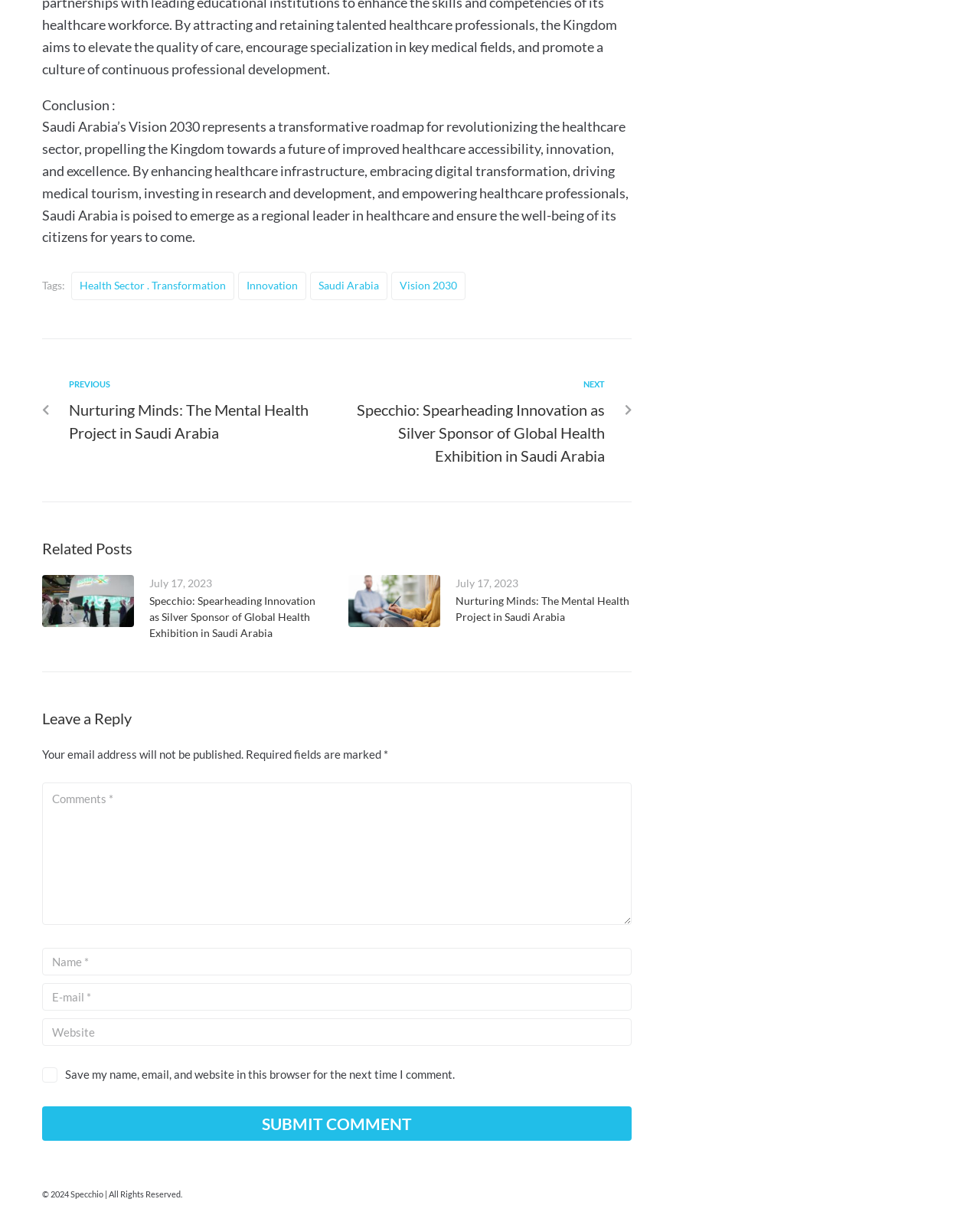Pinpoint the bounding box coordinates of the clickable element to carry out the following instruction: "Enter a comment in the 'Comments' field."

[0.043, 0.638, 0.645, 0.755]